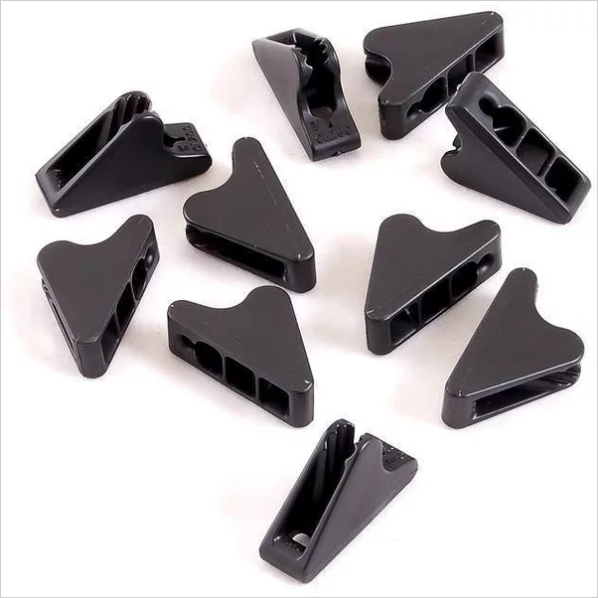Explain what is happening in the image with as much detail as possible.

The image showcases a pack of **Hilleberg Guy Line Runners** in a striking black color, featuring a total of **ten pieces** elegantly arranged. These triangular accessories are designed to securely grip various line dimensions, making them an essential tool for camping and outdoor activities. Each runner is crafted with functionality in mind, enabling easy adjustments even when users are wearing mittens, ideal for cold weather conditions. With their robust design, these line runners and tighteners provide reliable support for tents and shelters, ensuring stability during windy conditions. This pack of 10 offers both convenience and effectiveness, promising an enhanced outdoor experience.